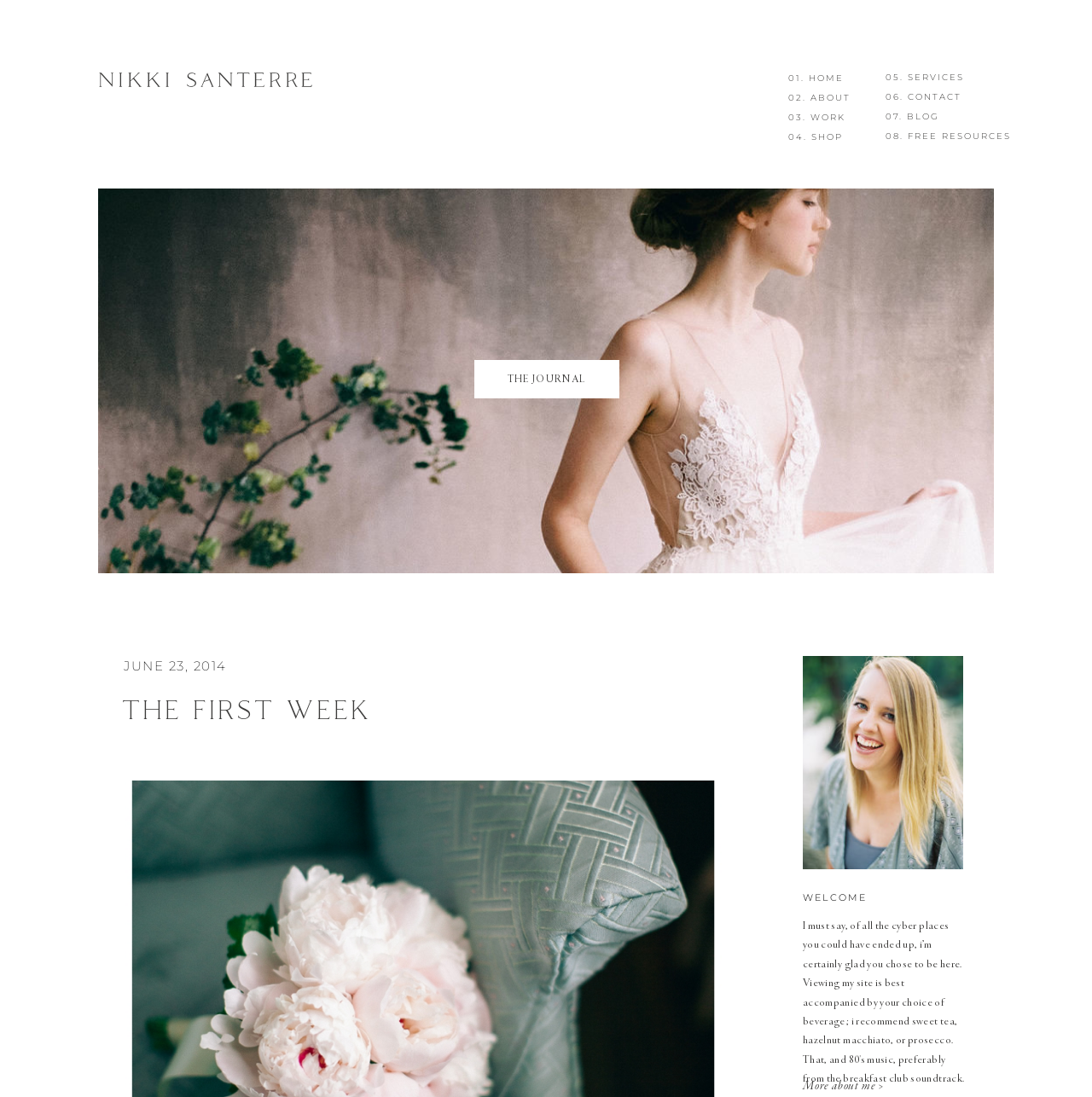Give the bounding box coordinates for this UI element: "08. Free Resources". The coordinates should be four float numbers between 0 and 1, arranged as [left, top, right, bottom].

[0.811, 0.117, 0.928, 0.13]